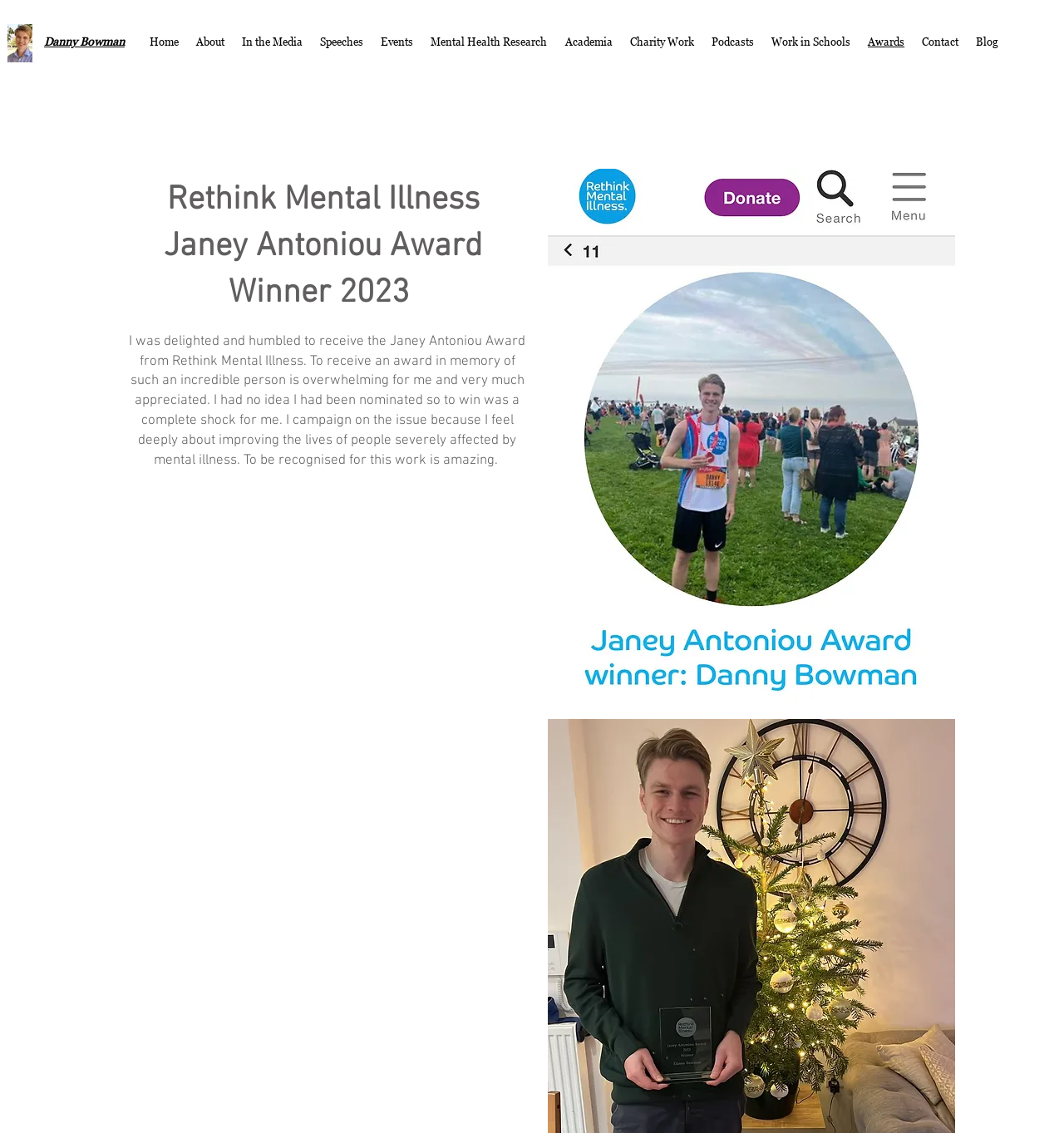Give a complete and precise description of the webpage's appearance.

The webpage appears to be a personal website, specifically a page dedicated to awards received by the individual, Danny Bowman. At the top of the page, there is a navigation menu with 13 links, including "Home", "About", "In the Media", and "Awards", among others. These links are positioned horizontally across the top of the page.

Below the navigation menu, there is a small image on the left side, followed by a heading with the name "Danny Bowman". 

The main content of the page is focused on the "Conservatism Studies Conference 2023" and the "Rethink Mental Illness Janey Antoniou Award Winner 2023". There is a heading with the title of the conference, and below it, there is a static text mentioning the "University of Edinburgh" and the date "January 2023".

Further down, there is a heading with the title of the award, followed by a longer text describing the award and the individual's feelings about receiving it. This text is positioned below the conference information. 

On the right side of the page, there is a larger image, which appears to be related to the award or the conference. Overall, the page has a simple and clean layout, with a focus on showcasing the individual's achievements and awards.